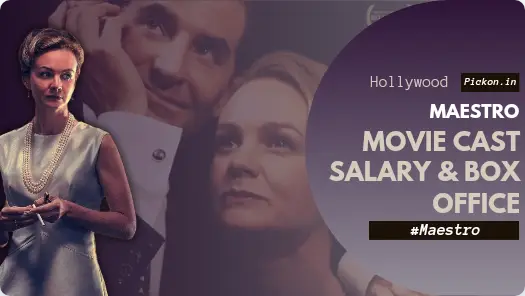Offer a detailed narrative of the scene depicted in the image.

The image showcases a promotional graphic for the film "Maestro," featuring prominent actors Bradley Cooper and Carey Mulligan. On the left, Carey Mulligan is portrayed in an elegant outfit, exuding sophistication, while expressions of both actors in the background depict an emotional connection to the narrative. The image is set against a gradient background, prominently displaying the title "MAESTRO" along with the text "MOVIE CAST SALARY & BOX OFFICE," indicating a focus on the financial aspects of the film's cast. The overall design incorporates elements of Hollywood glamour, emphasizing the film's thematic depth and the intriguing interplay of its main characters. Additionally, the hashtag #Maestro signifies the film's branding for social media engagement.